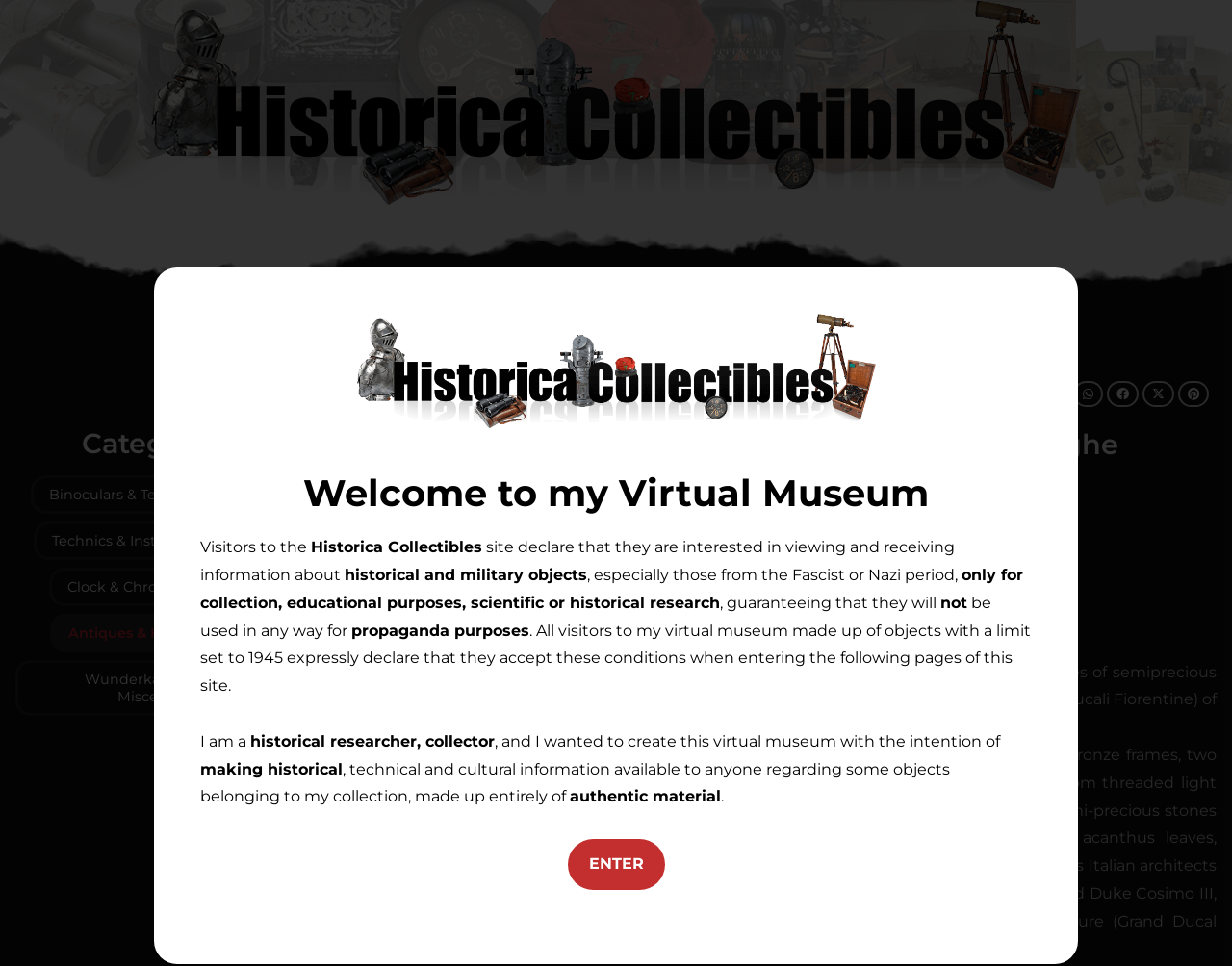What is the language of the website?
From the details in the image, answer the question comprehensively.

I inferred this answer by noticing the 'IT' link on the webpage, which suggests that the website is available in Italian. Additionally, the text on the webpage contains Italian words and phrases, such as 'Botteghe Granducali Fiorentine'.